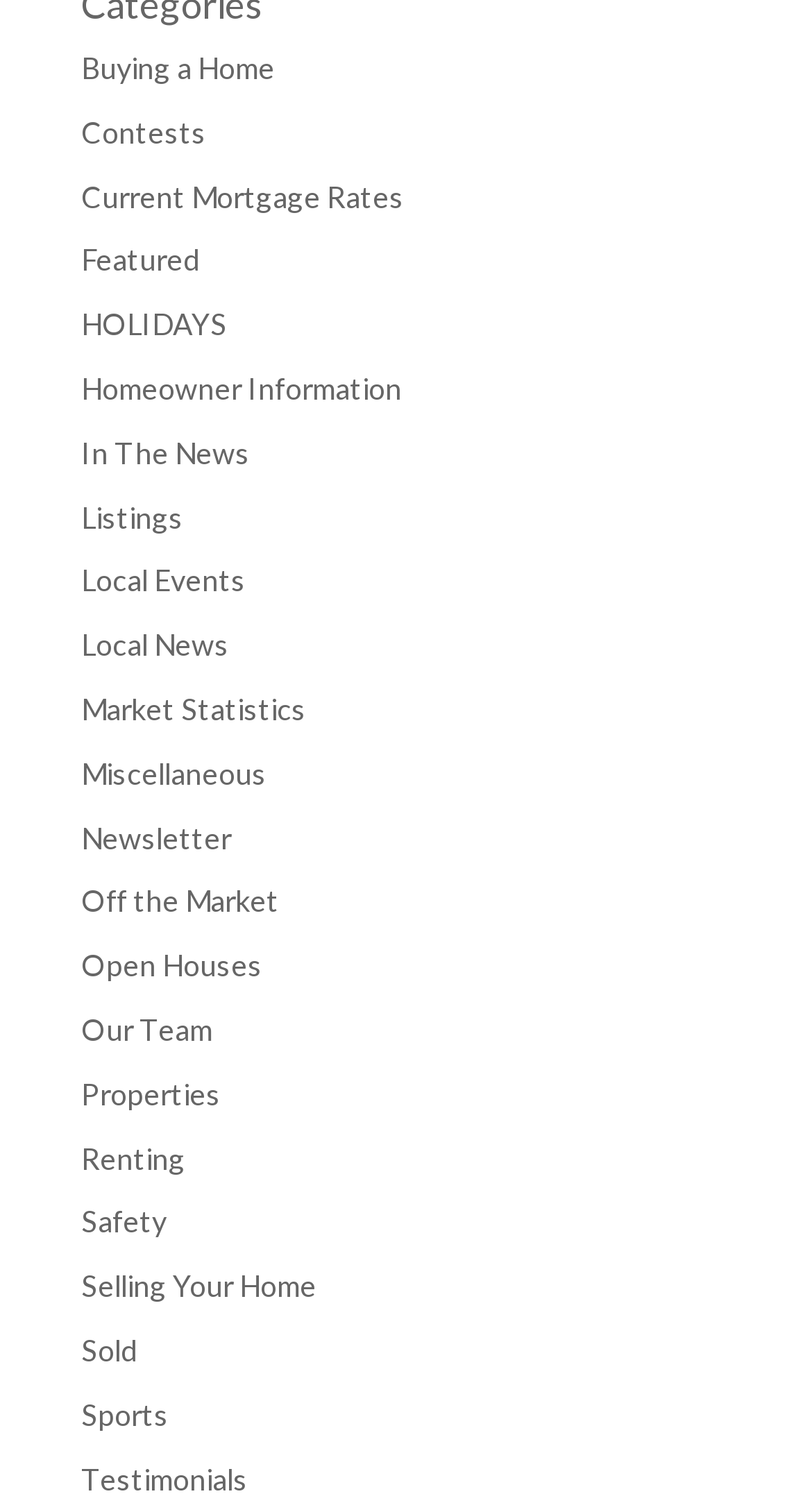What is the first link on the webpage?
Using the image, answer in one word or phrase.

Buying a Home